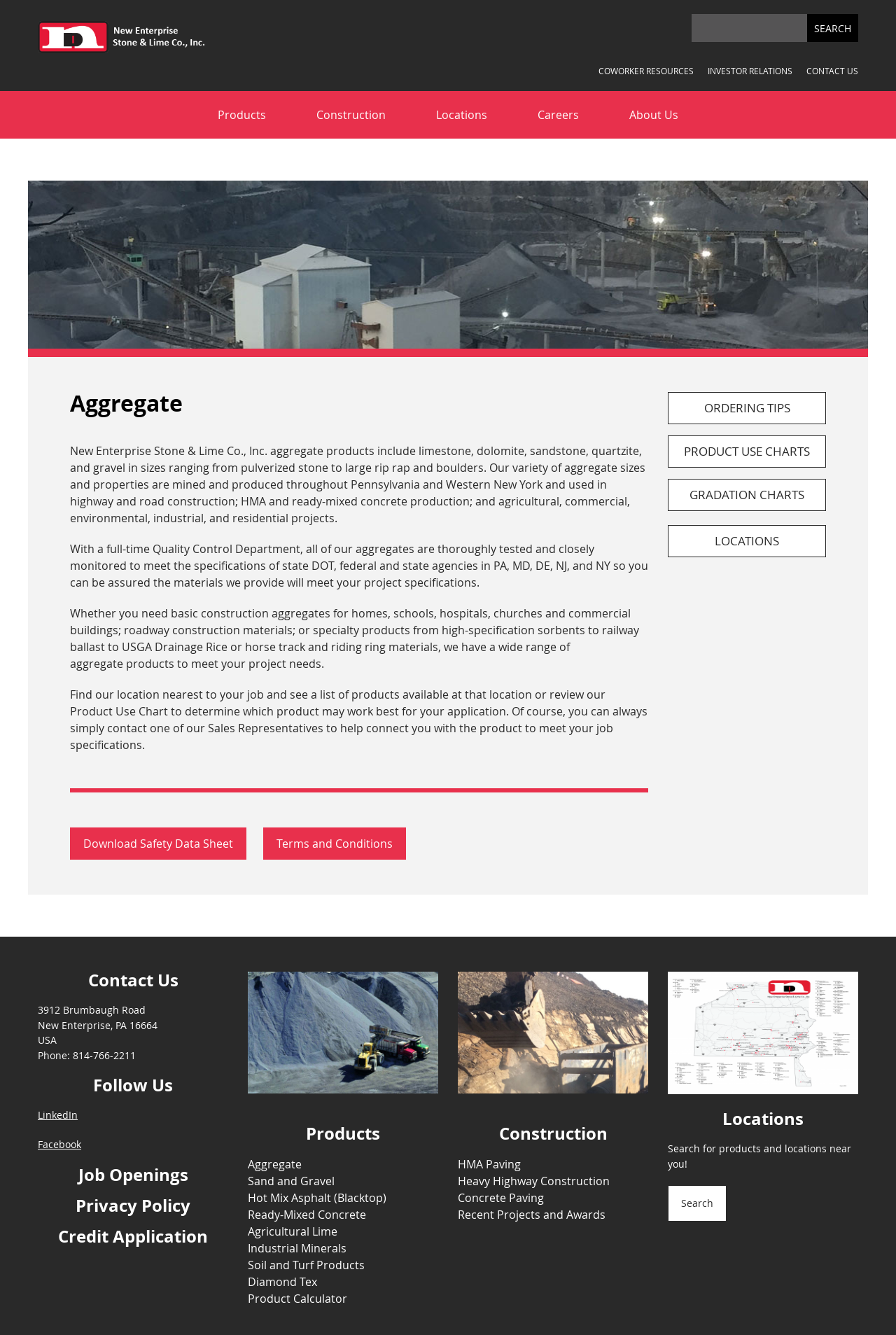Answer this question in one word or a short phrase: What is the purpose of the Quality Control Department?

To test and monitor aggregates